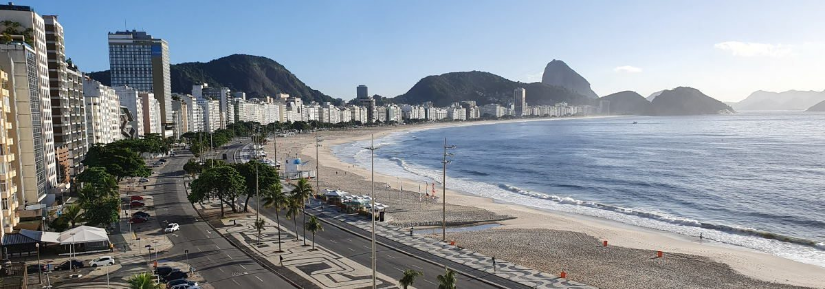Generate an in-depth description of the image you see.

The image captures a stunning view of Copacabana Beach in Rio de Janeiro, showcasing its famous coastline lined with palm trees and bustling beachfront. The foreground features a wide avenue where vehicles can be seen traversing alongside a pathway, leading directly to the sandy beach. In the background, a picturesque horizon reveals a combination of iconic green hills and the Christ the Redeemer statue, symbolizing the city's vibrant culture. The sunlight casts a warm glow over the scene, enhancing the appeal of this popular tourist destination. The serene water and soft waves further complement the vibrant atmosphere of Copacabana, making it a perfect spot for tourists seeking both relaxation and sports activities, especially in the evening as the beach transforms into a lively boardwalk experience.